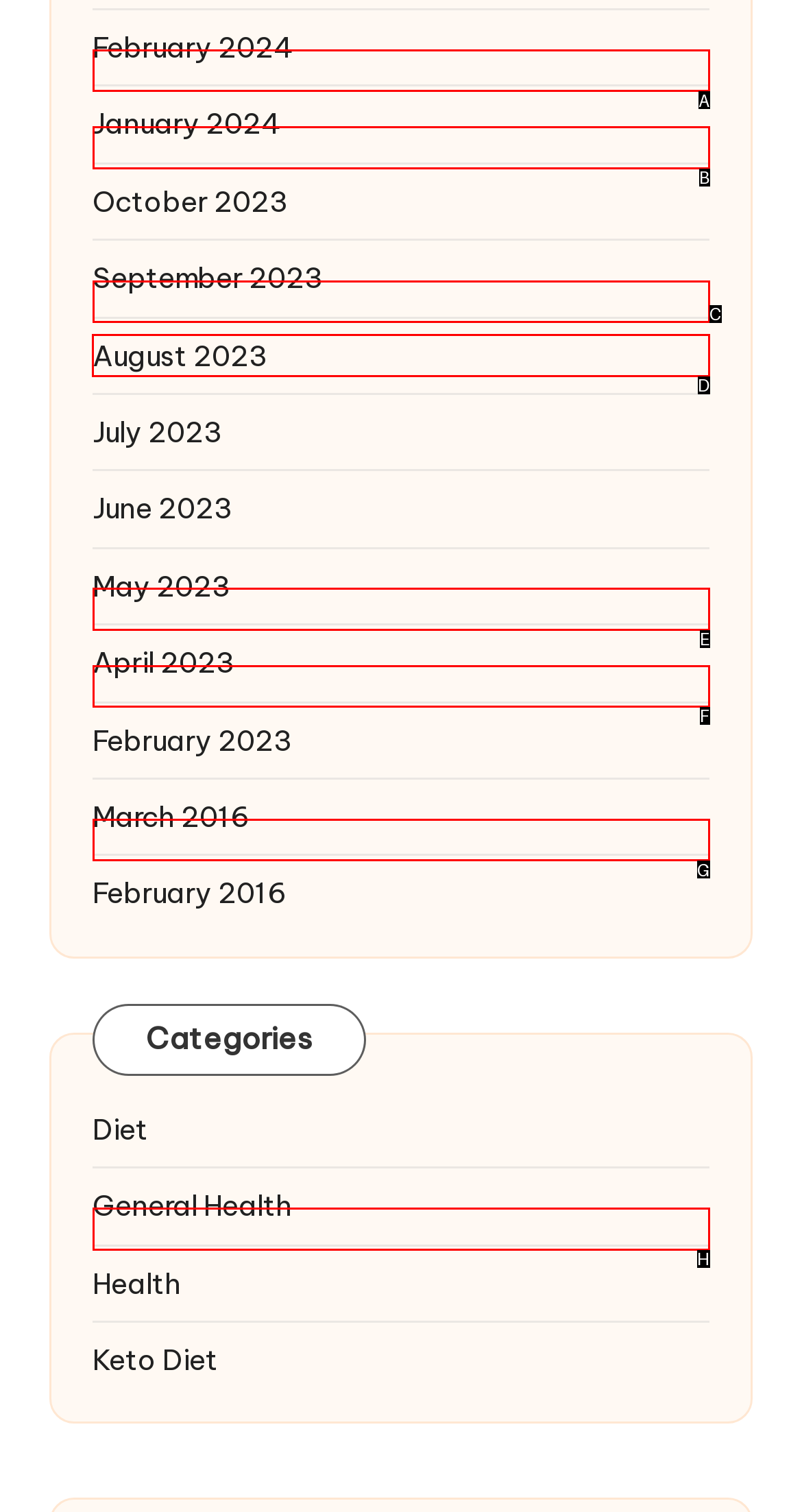Which option should be clicked to complete this task: Read August 2023 posts
Reply with the letter of the correct choice from the given choices.

D